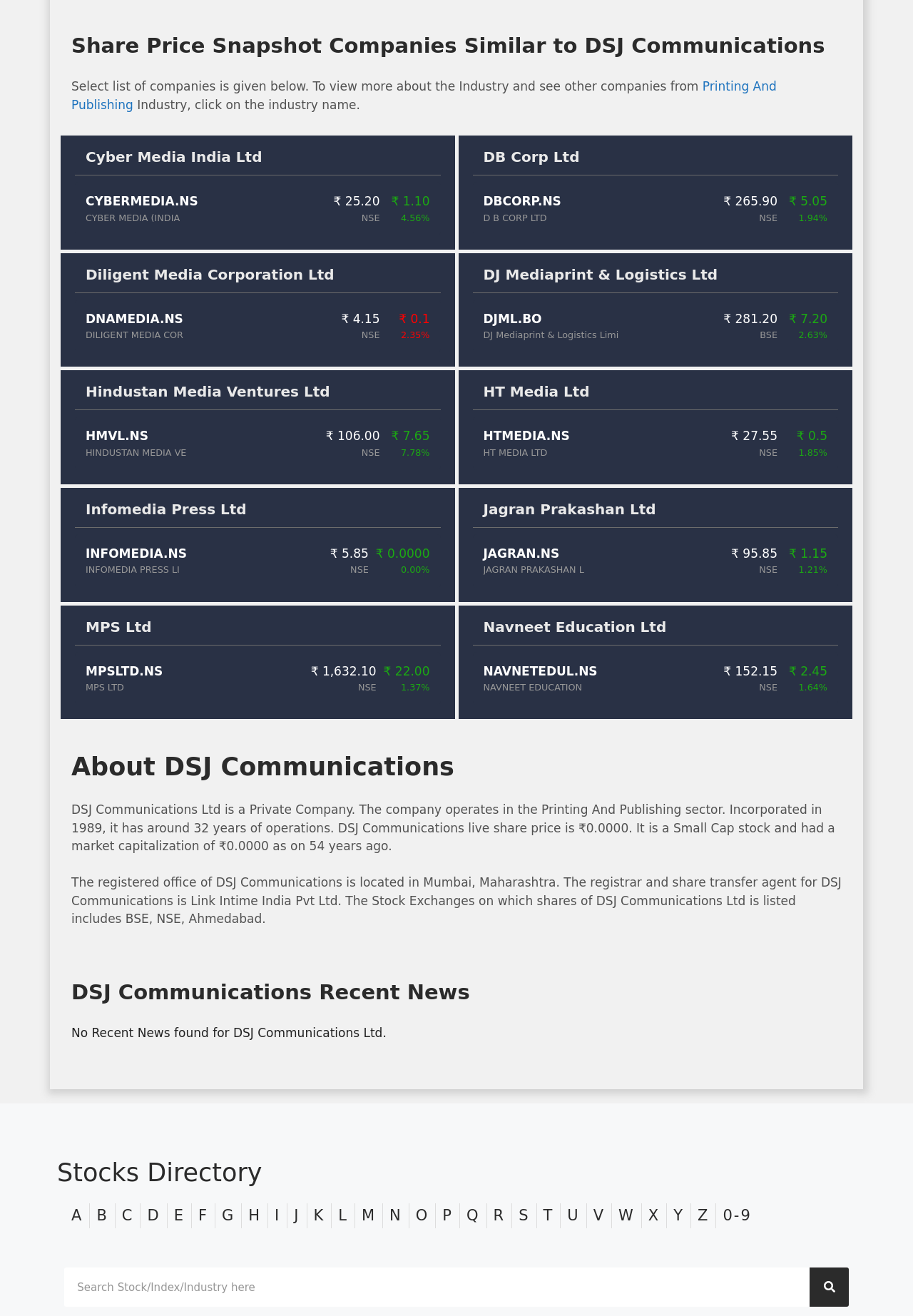Please find the bounding box coordinates for the clickable element needed to perform this instruction: "View more about Diligent Media Corporation Ltd".

[0.094, 0.202, 0.366, 0.215]